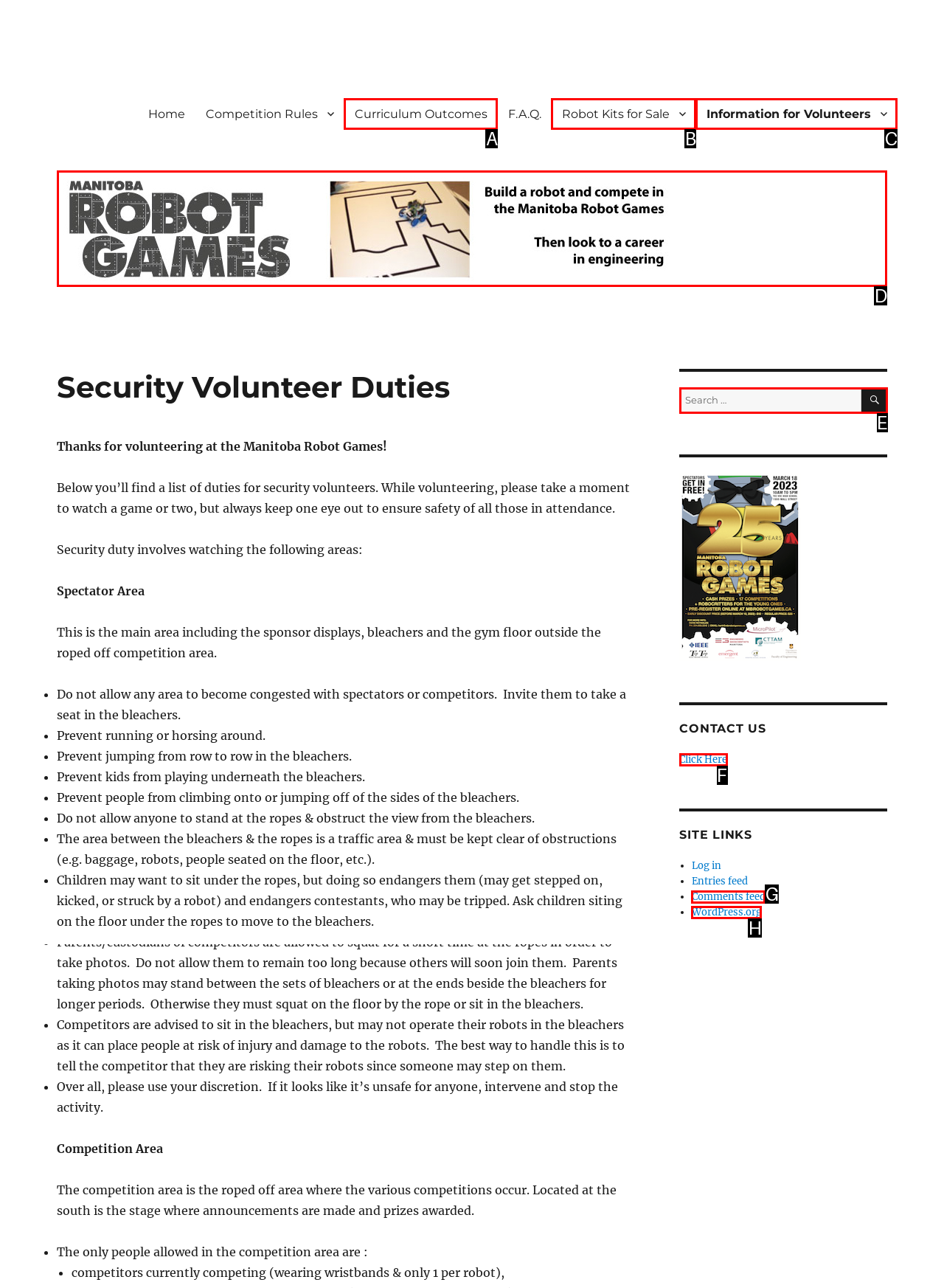Select the correct HTML element to complete the following task: Read product description
Provide the letter of the choice directly from the given options.

None